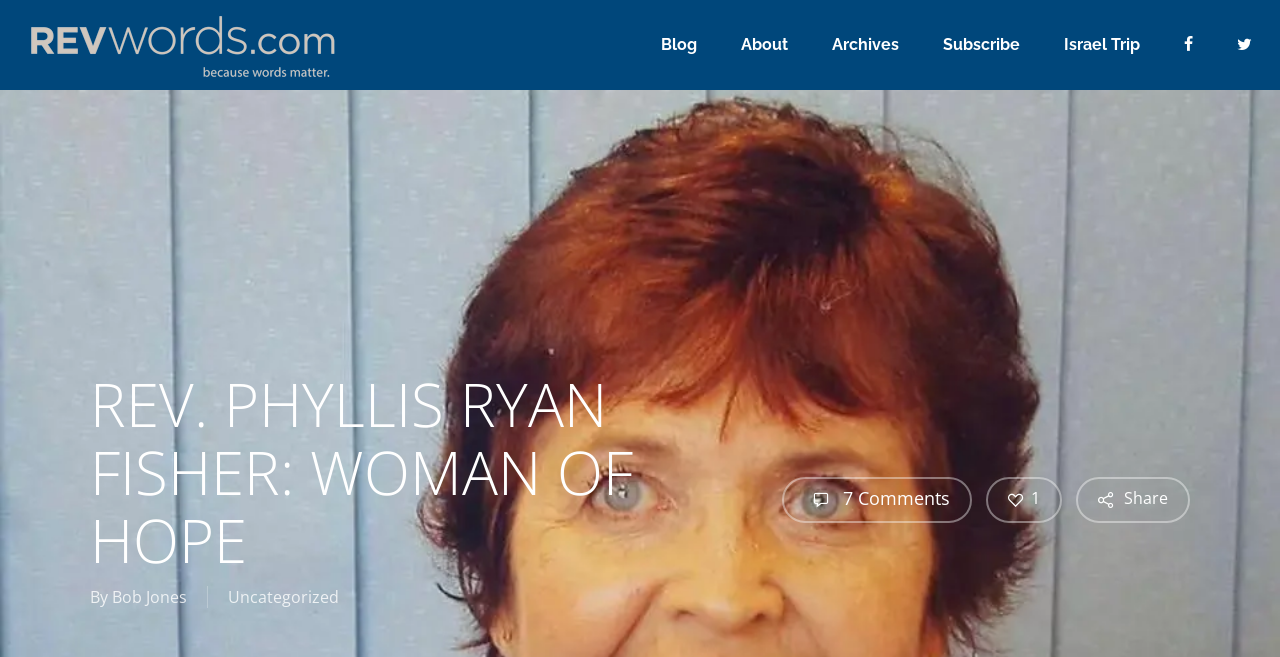Pinpoint the bounding box coordinates of the clickable area necessary to execute the following instruction: "view comments". The coordinates should be given as four float numbers between 0 and 1, namely [left, top, right, bottom].

[0.611, 0.726, 0.759, 0.796]